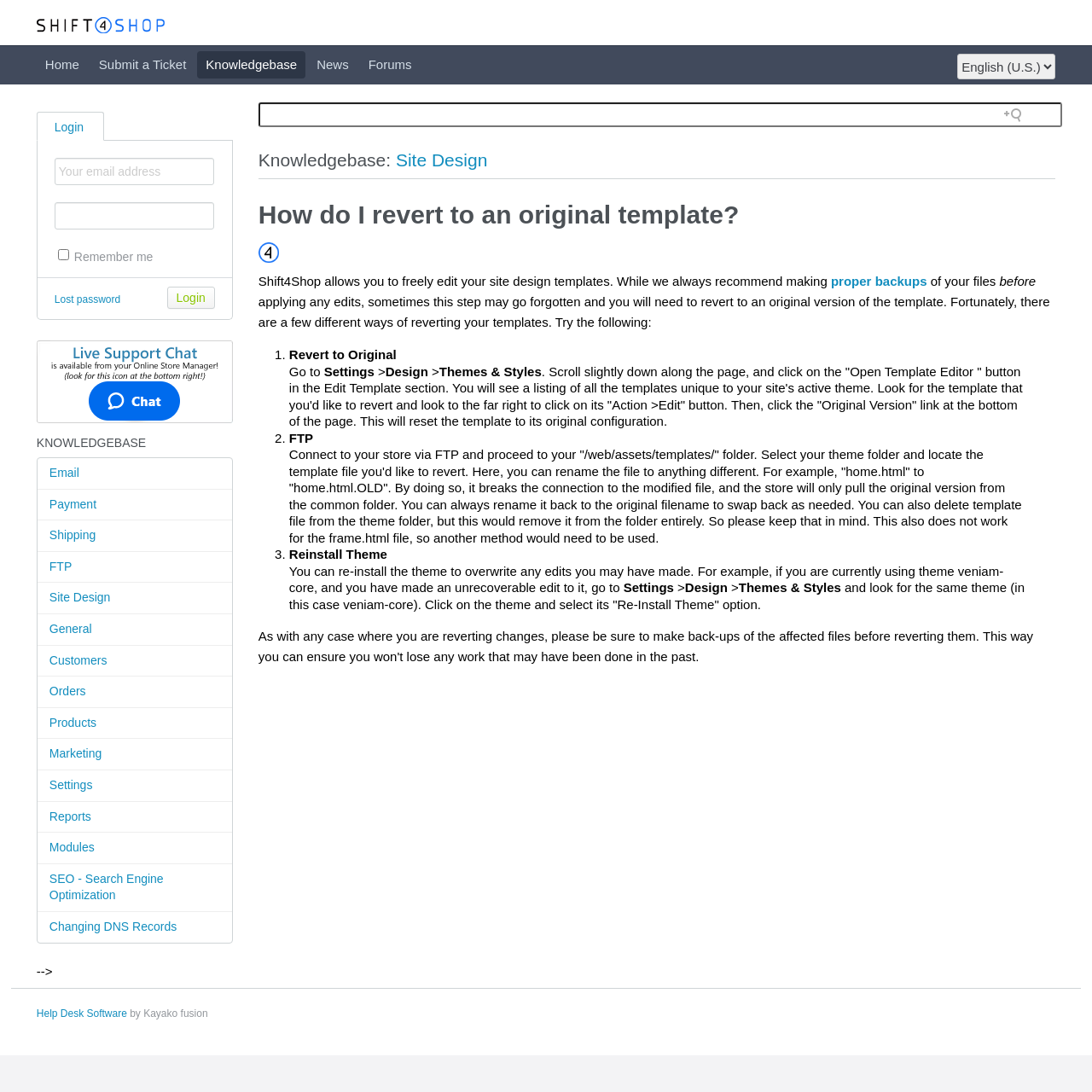Could you indicate the bounding box coordinates of the region to click in order to complete this instruction: "Go to 'Knowledgebase'".

[0.181, 0.047, 0.28, 0.071]